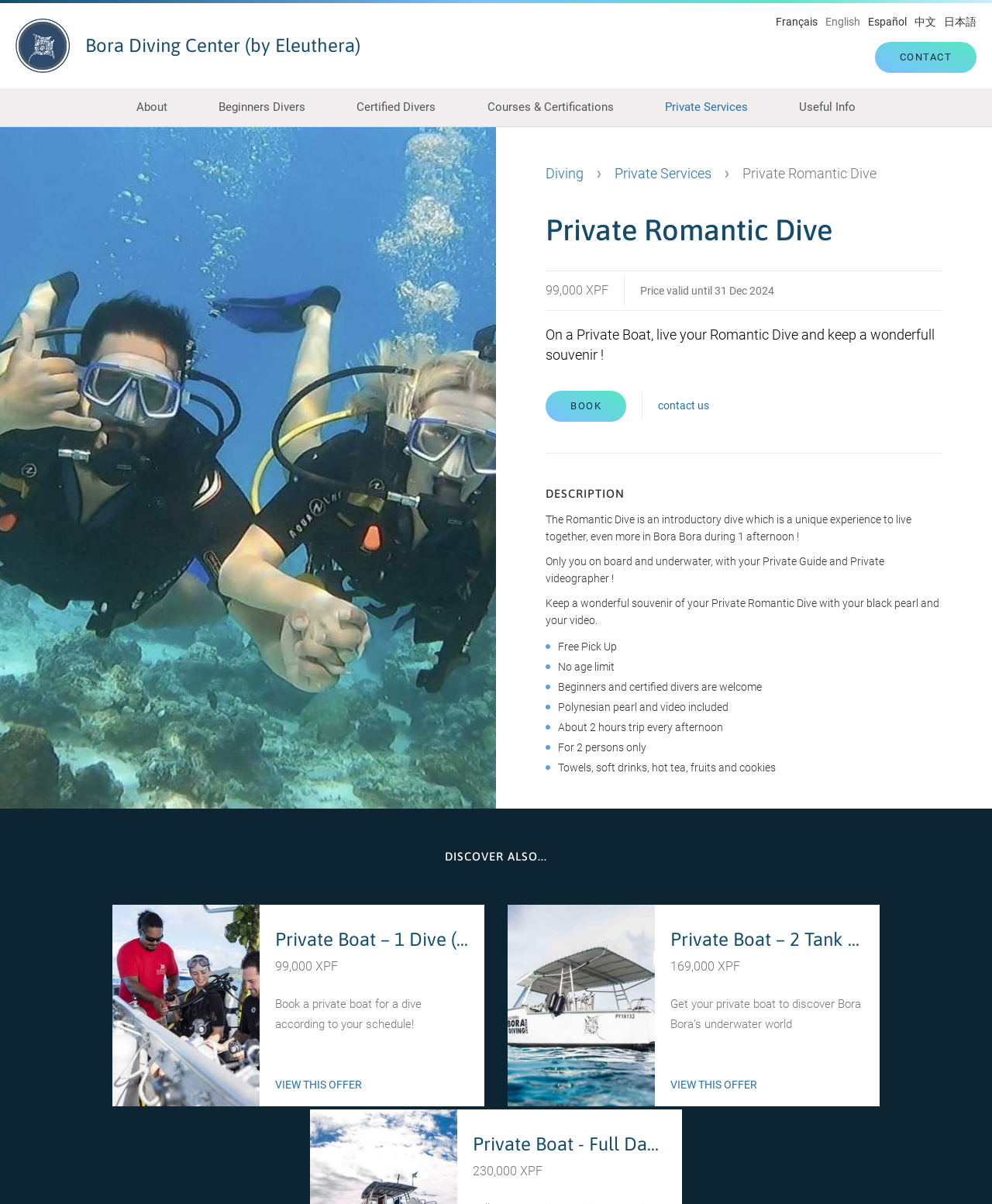How long does the Private Romantic Dive trip last?
Could you please answer the question thoroughly and with as much detail as possible?

I found the information about the duration of the trip by looking at the text 'About 2 hours trip every afternoon' which is located in the section describing the details of the Private Romantic Dive.